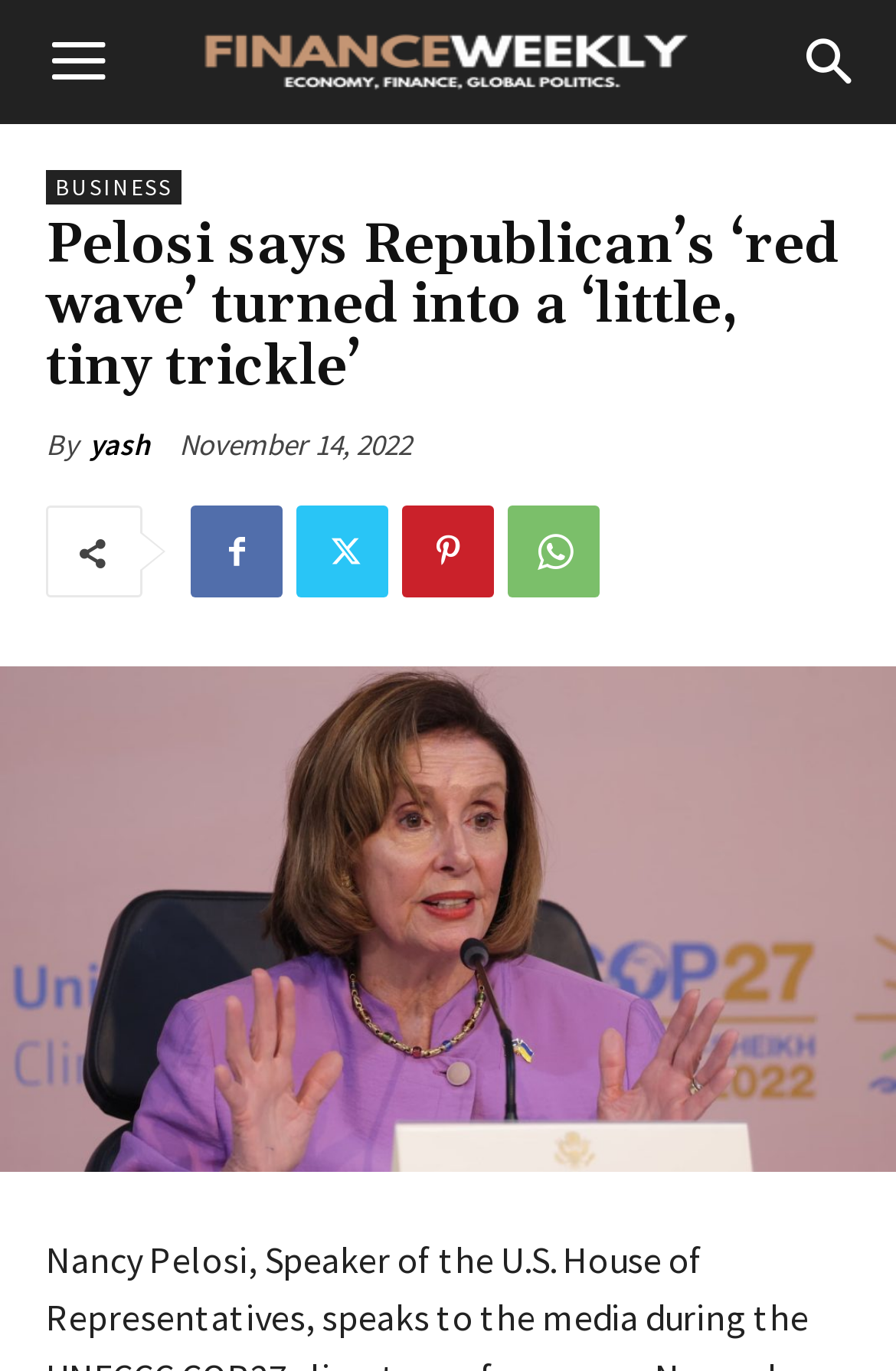What is the topic of the image on the webpage?
Based on the image, answer the question in a detailed manner.

I inferred the topic of the image by looking at the image's description 'pelosi-says-republican’s-‘red-wave’-turned-into-a-‘little,-tiny-trickle’’ which suggests that the image is related to Pelosi.